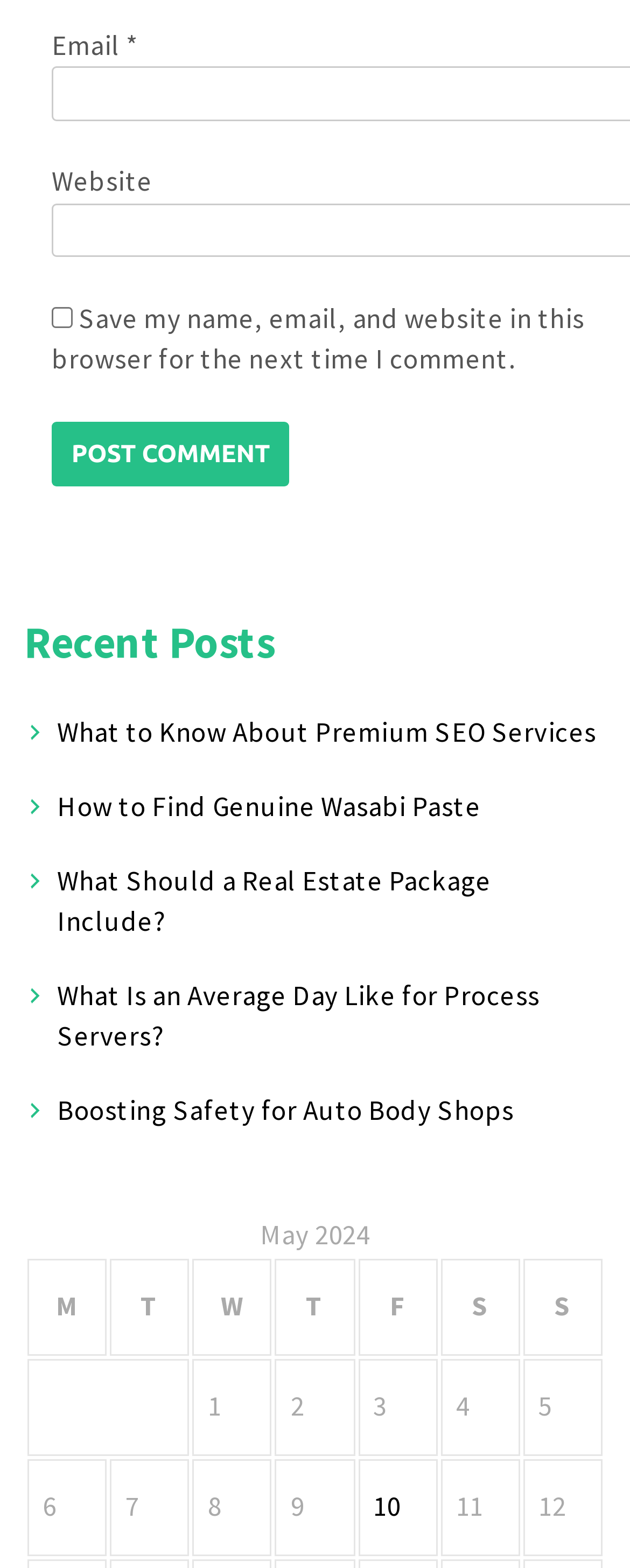Based on the element description: "name="submit" value="Post Comment"", identify the bounding box coordinates for this UI element. The coordinates must be four float numbers between 0 and 1, listed as [left, top, right, bottom].

[0.082, 0.269, 0.46, 0.31]